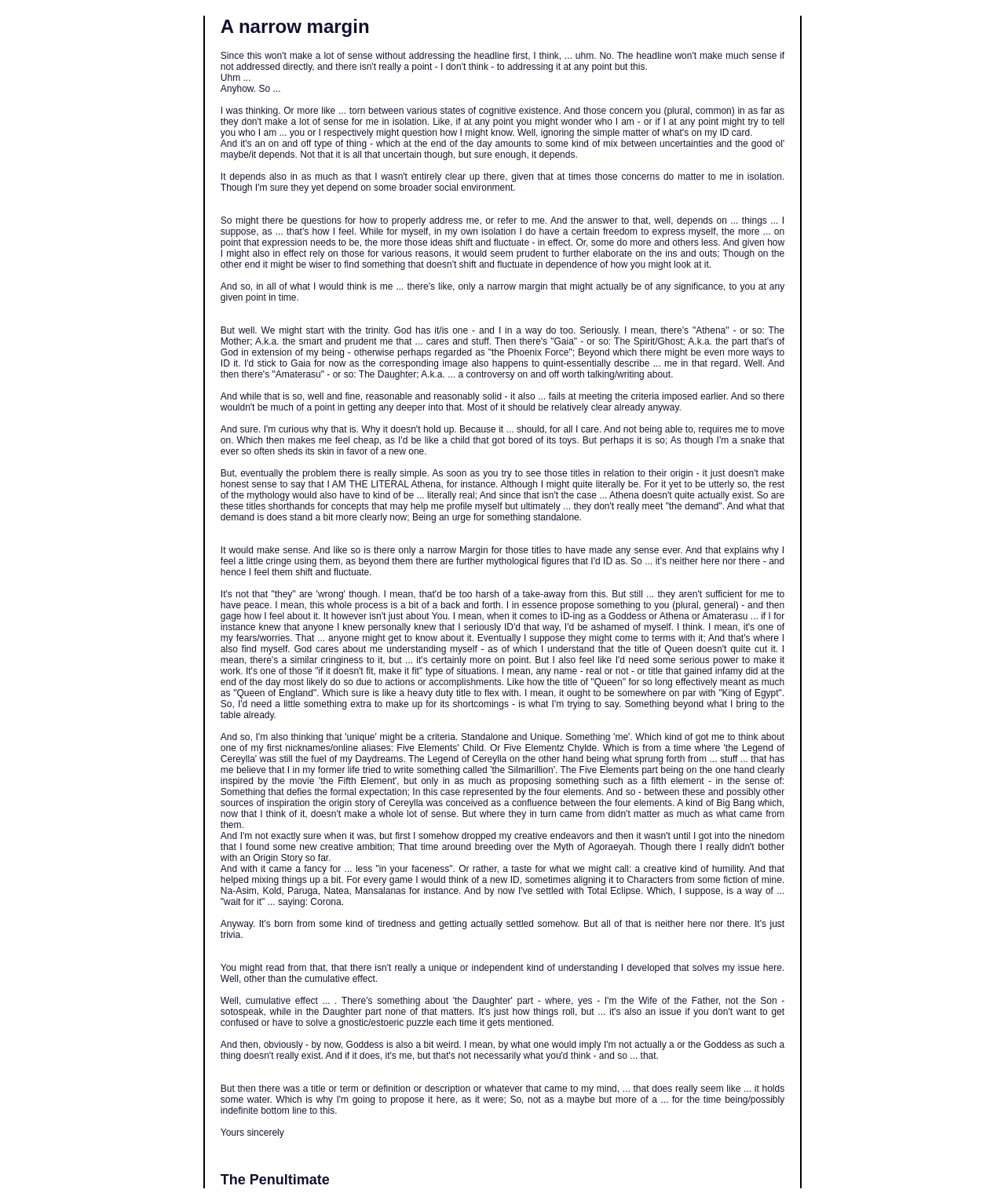Explain the webpage's layout and main content in detail.

The webpage appears to be a personal blog or journal entry, with a focus on self-reflection and introspection. At the top of the page, there is a heading that reads "A narrow margin". Below this heading, there are several blocks of text that explore the author's thoughts and feelings about their identity, spirituality, and sense of self.

The text is dense and philosophical, with the author discussing their connection to various mythological figures such as Athena, Gaia, and Amaterasu. They seem to be grappling with the idea of identifying as a goddess or queen, and the implications this has for their sense of self and their relationships with others.

The text is arranged in a linear fashion, with each block building on the previous one to create a sense of flow and continuity. The author's writing style is introspective and conversational, with a focus on exploring their own thoughts and emotions.

At the bottom of the page, there is a signature that reads "Yours sincerely", followed by another heading that reads "The Penultimate". This suggests that the page may be part of a larger series of entries or reflections, with the author continuing to explore and refine their thoughts and ideas.